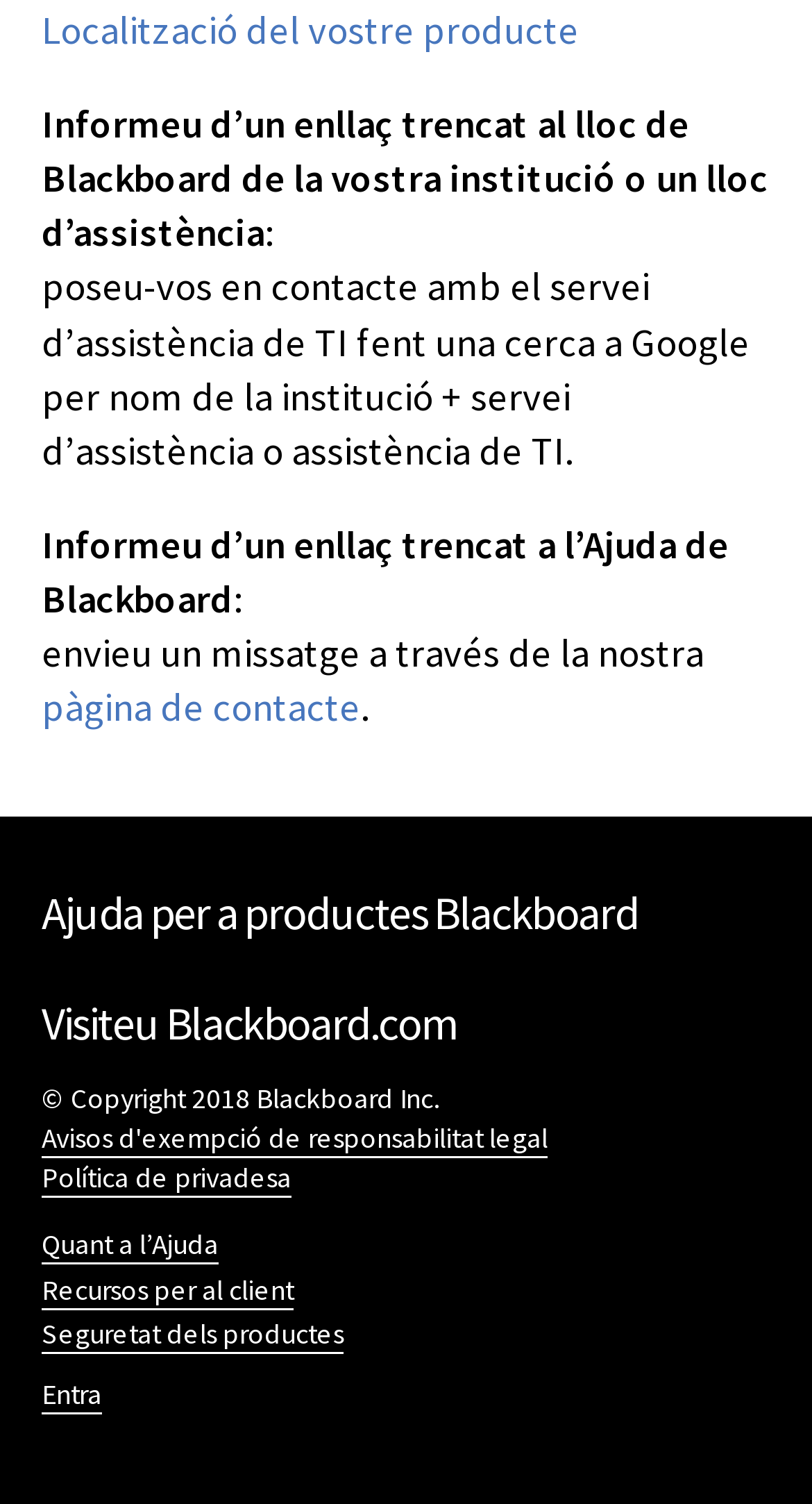Identify the bounding box coordinates of the clickable region to carry out the given instruction: "Get help on broken link".

[0.051, 0.004, 0.713, 0.037]